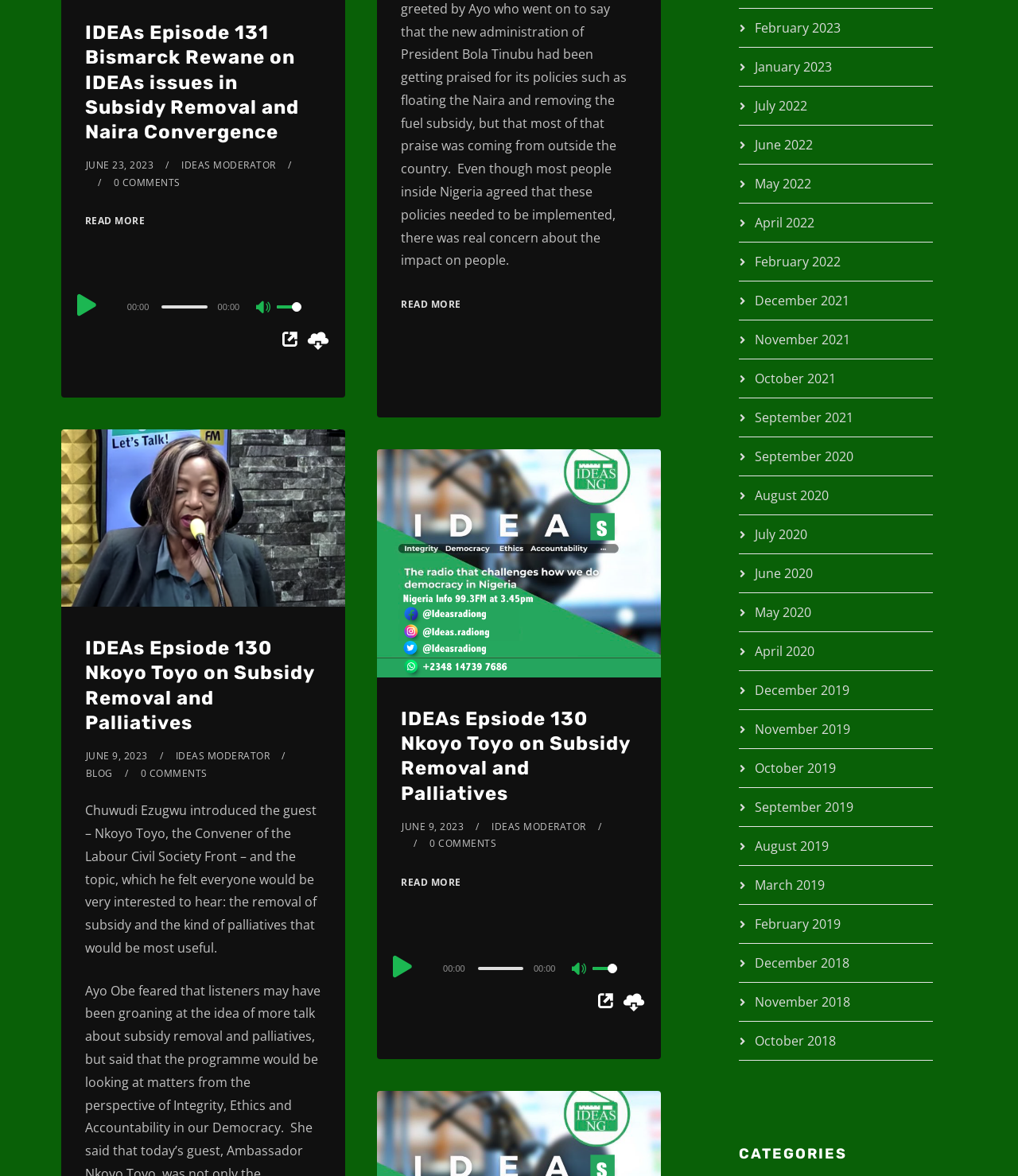Could you locate the bounding box coordinates for the section that should be clicked to accomplish this task: "Play the audio".

[0.069, 0.245, 0.101, 0.272]